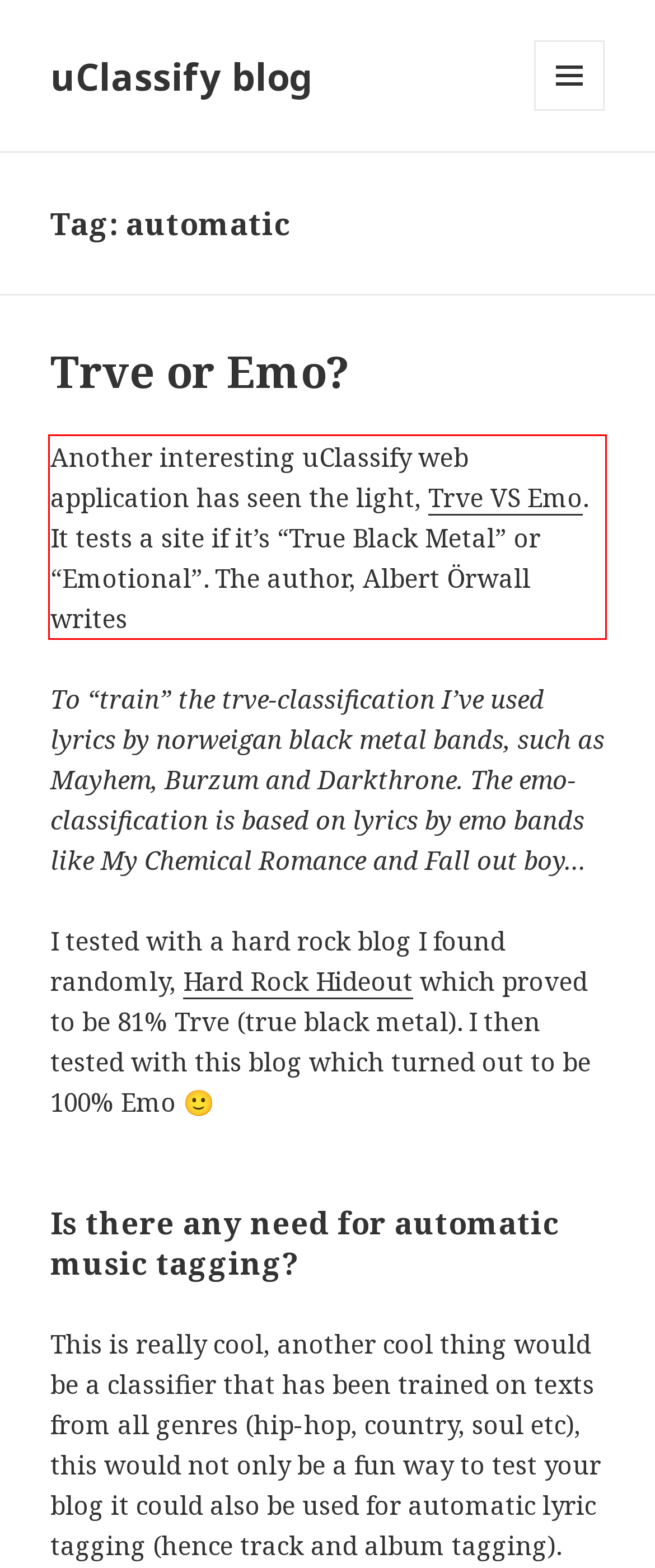Using the provided screenshot of a webpage, recognize and generate the text found within the red rectangle bounding box.

Another interesting uClassify web application has seen the light, Trve VS Emo. It tests a site if it’s “True Black Metal” or “Emotional”. The author, Albert Örwall writes